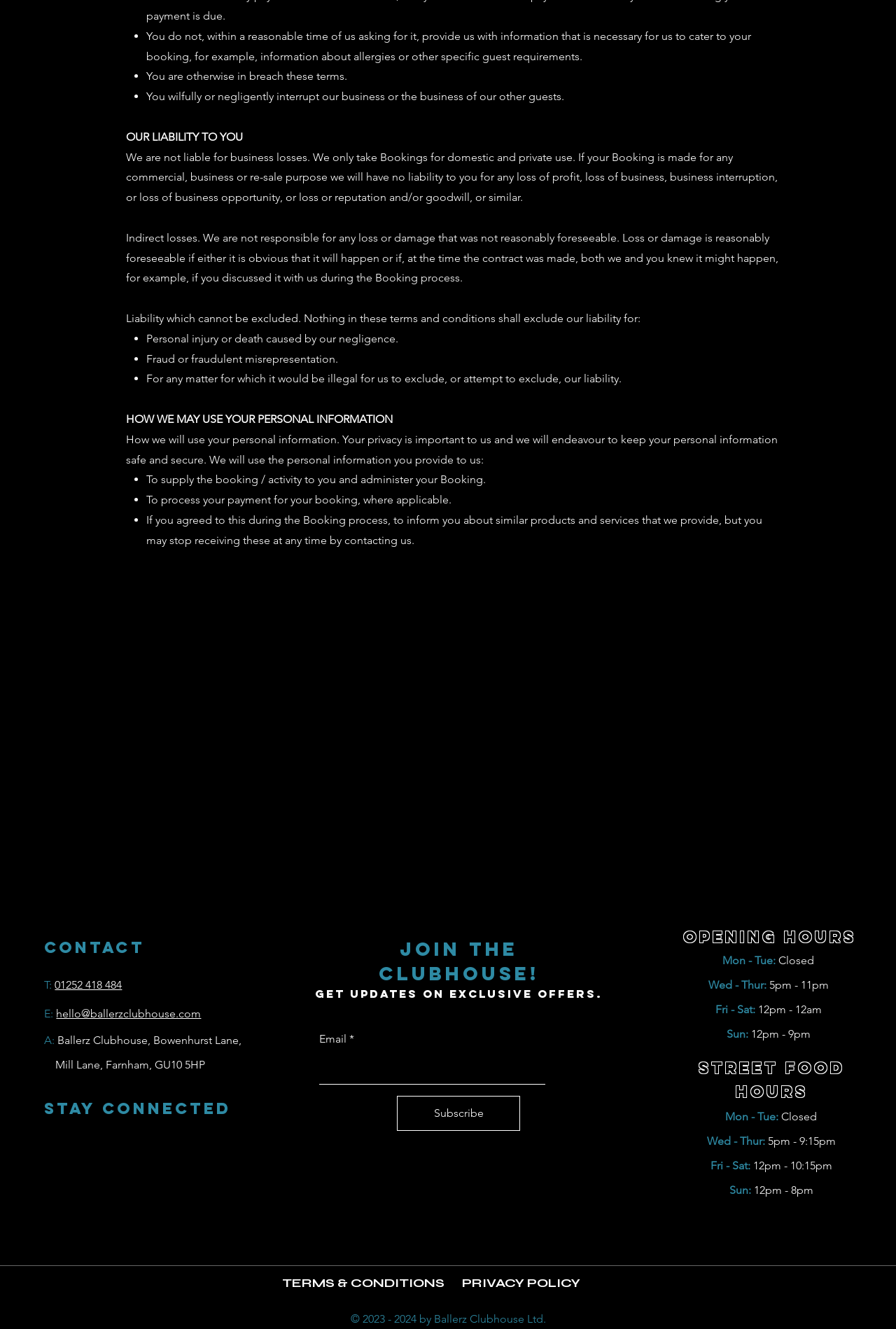Please respond to the question with a concise word or phrase:
Can I unsubscribe from similar product notifications?

Yes